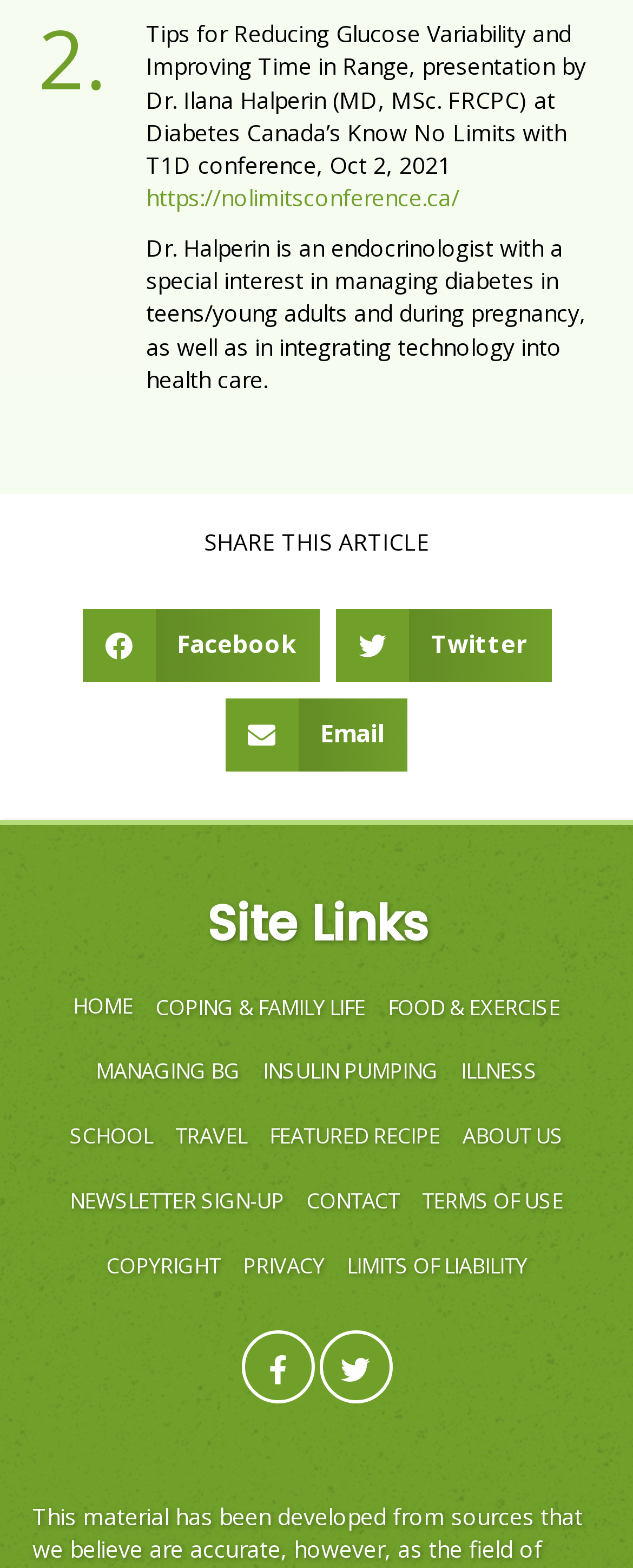Determine the bounding box coordinates of the clickable region to execute the instruction: "Share this article on Facebook". The coordinates should be four float numbers between 0 and 1, denoted as [left, top, right, bottom].

[0.129, 0.388, 0.505, 0.435]